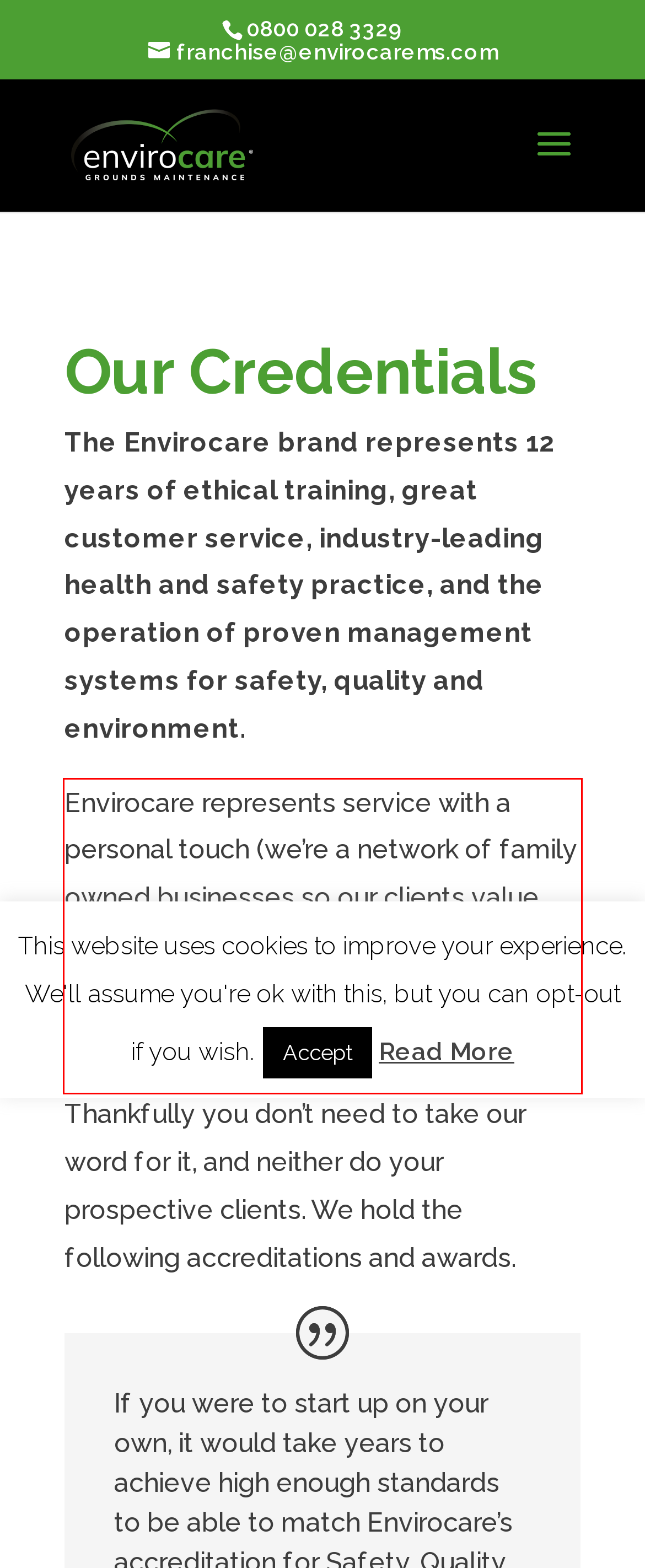Identify the red bounding box in the webpage screenshot and perform OCR to generate the text content enclosed.

Envirocare represents service with a personal touch (we’re a network of family owned businesses so our clients value our agility and responsiveness) but we also offer a professional, “big-business” approach. It’s a winning combination.